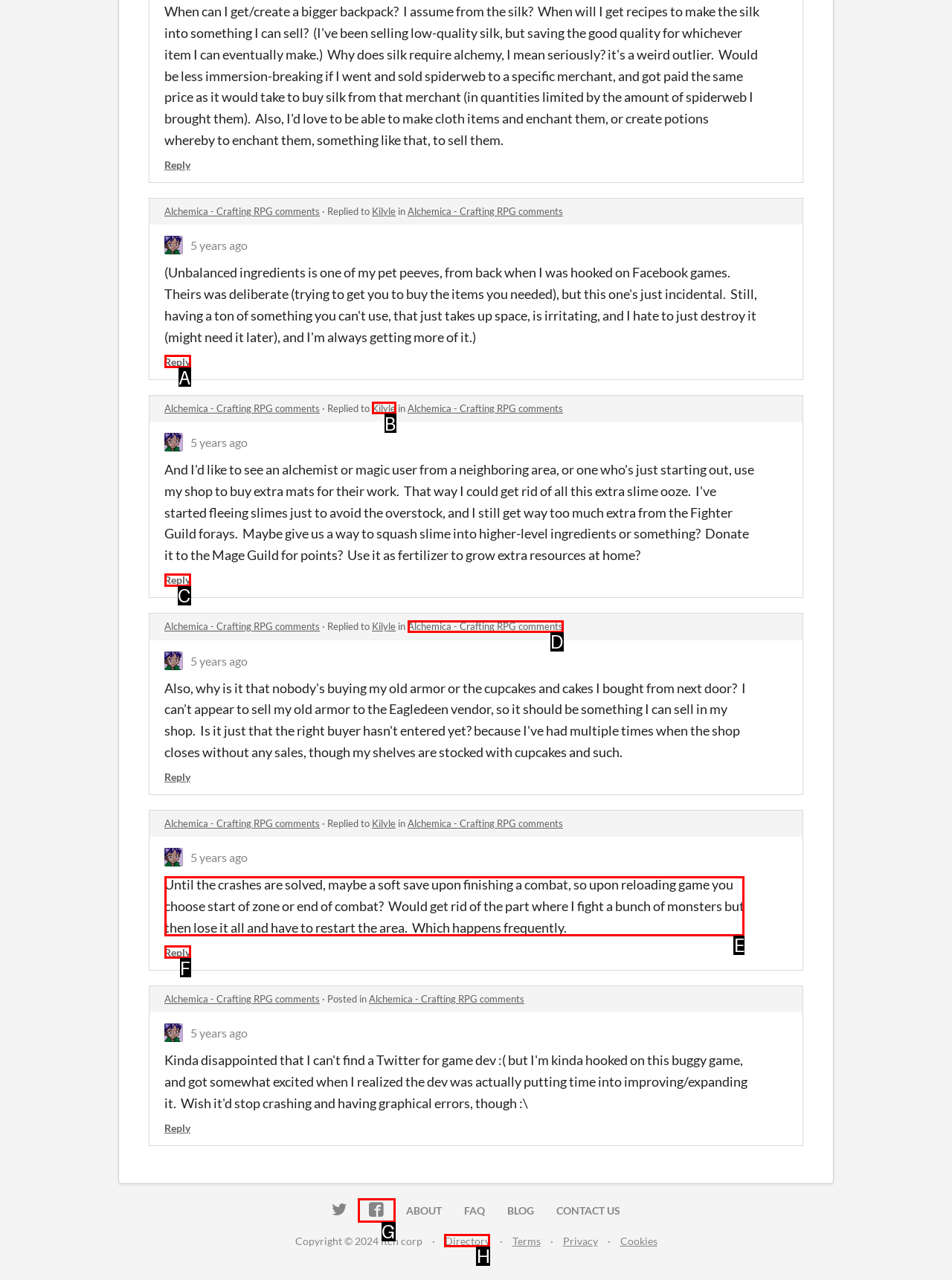Tell me which option I should click to complete the following task: Read a comment Answer with the option's letter from the given choices directly.

E